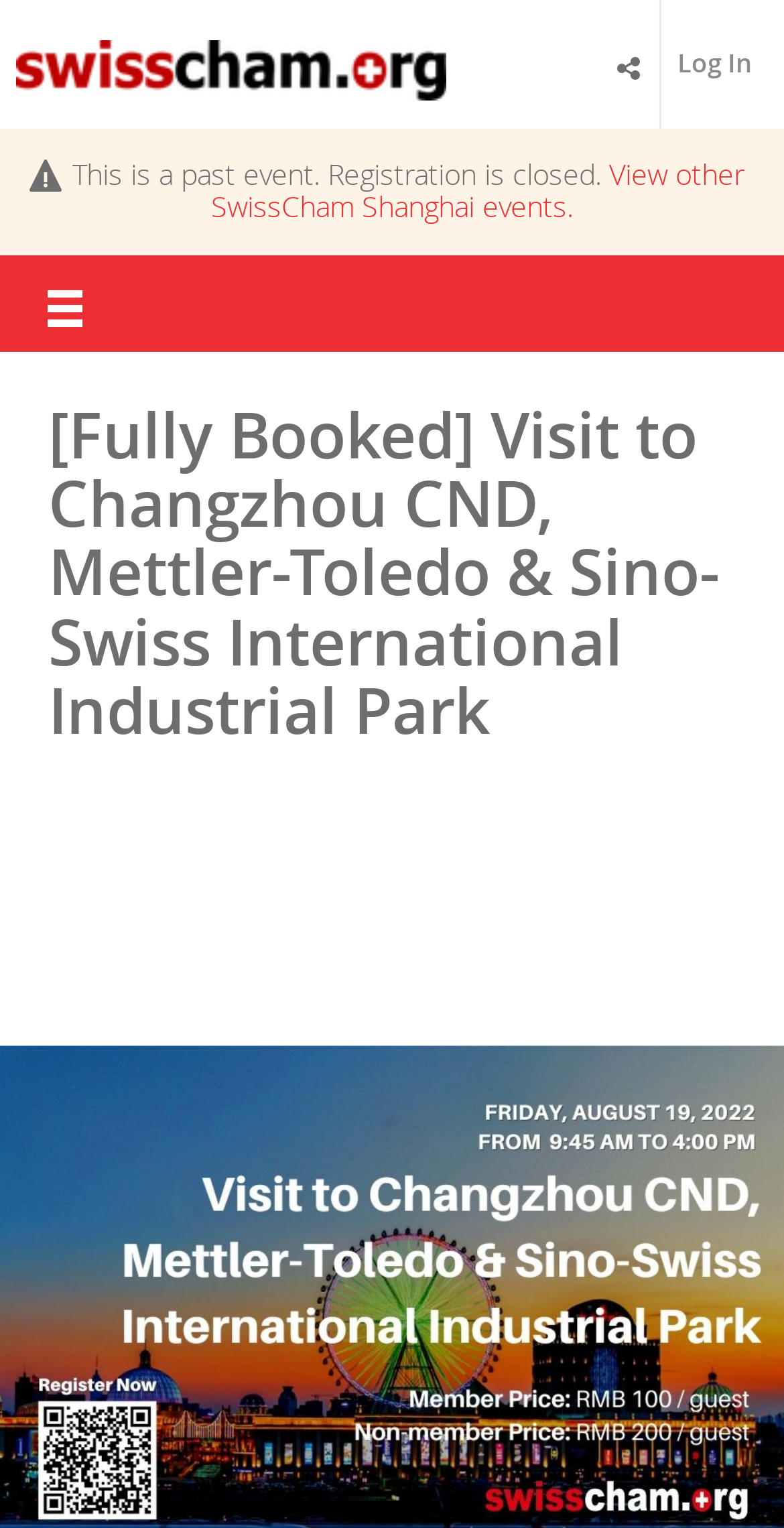Find and extract the text of the primary heading on the webpage.

[Fully Booked] Visit to Changzhou CND, Mettler-Toledo & Sino-Swiss International Industrial Park